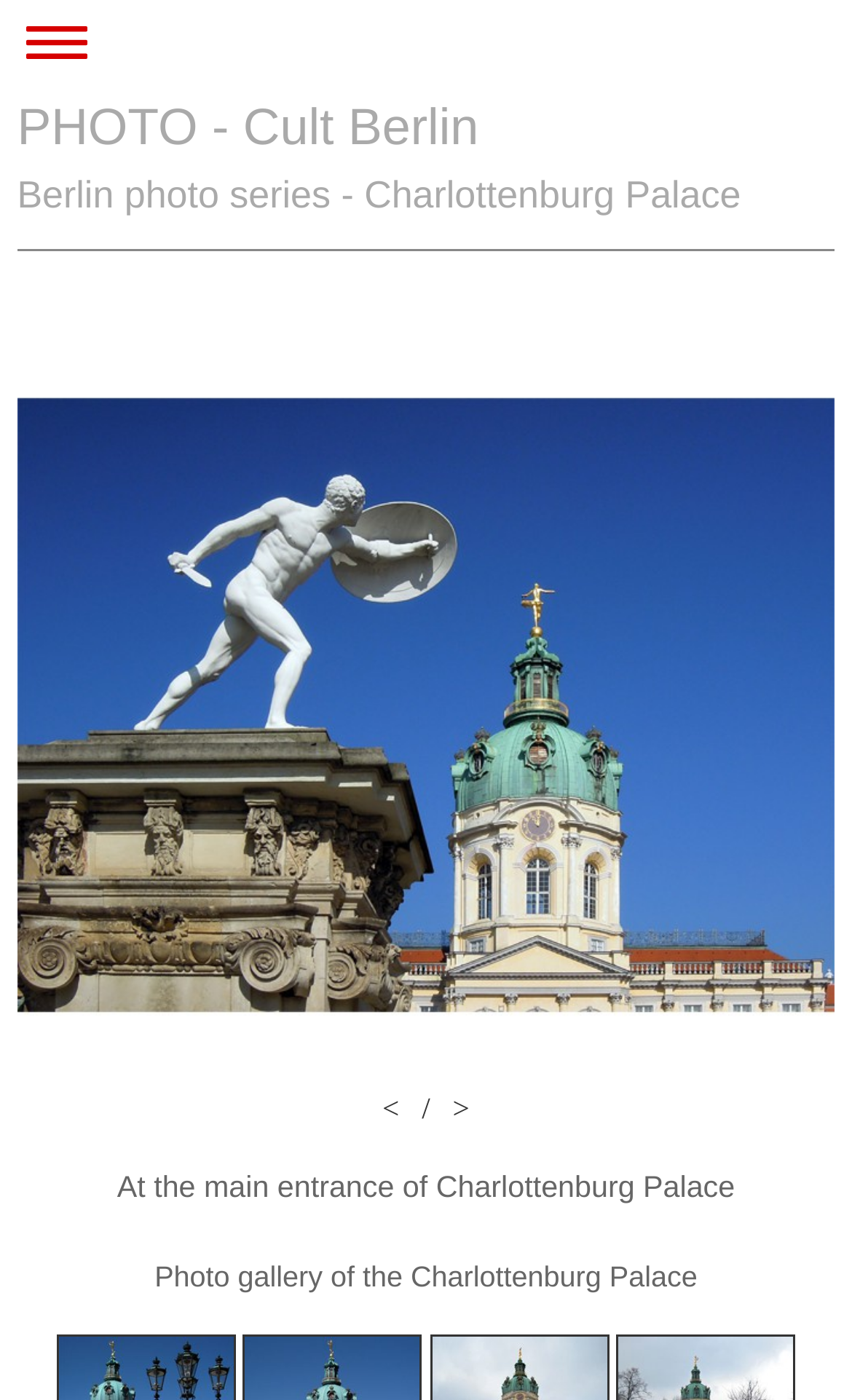Can you find and provide the main heading text of this webpage?

Berlin photo series - Charlottenburg Palace